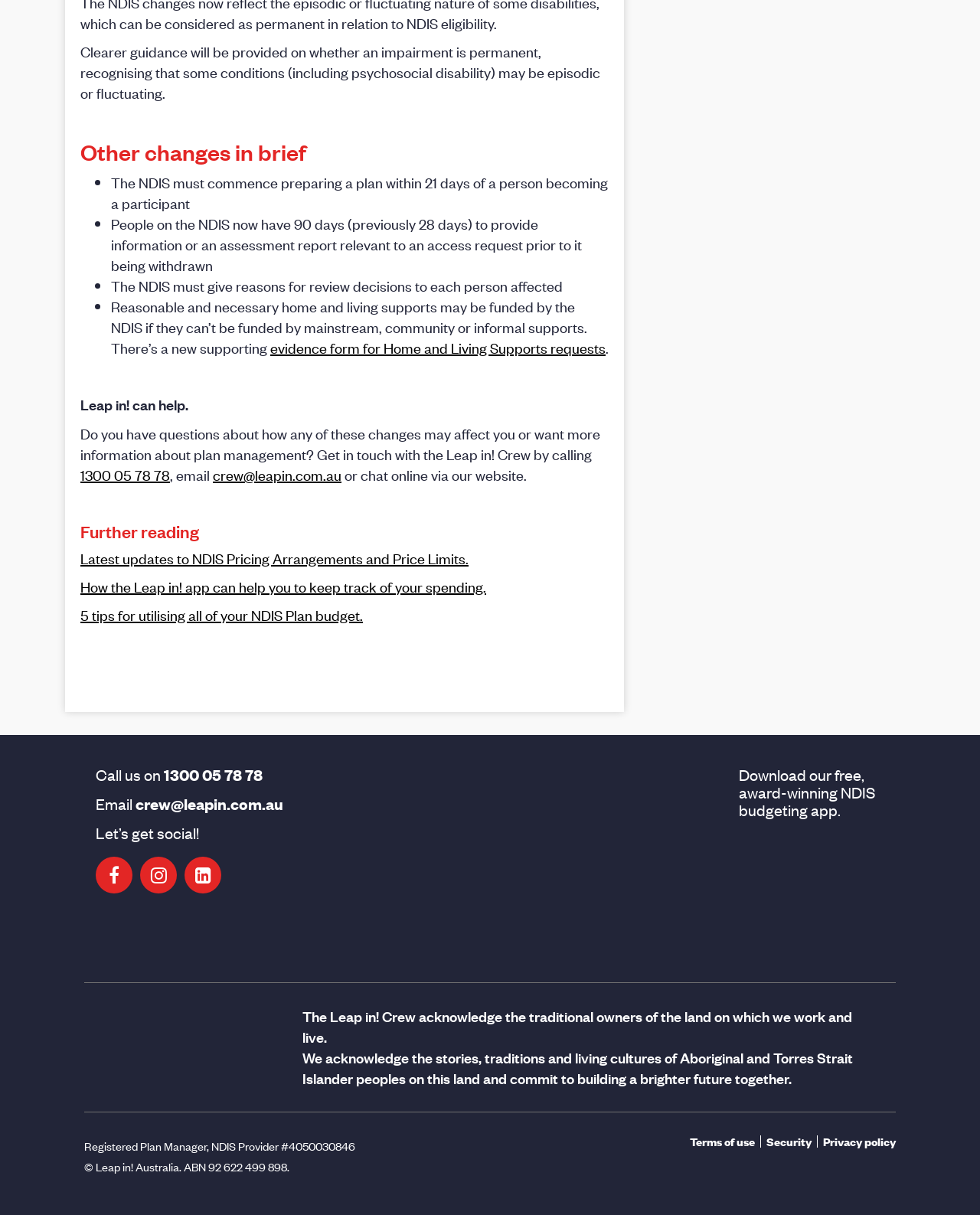Provide the bounding box coordinates of the area you need to click to execute the following instruction: "Get in touch with the Leap in! Crew".

[0.082, 0.383, 0.173, 0.398]